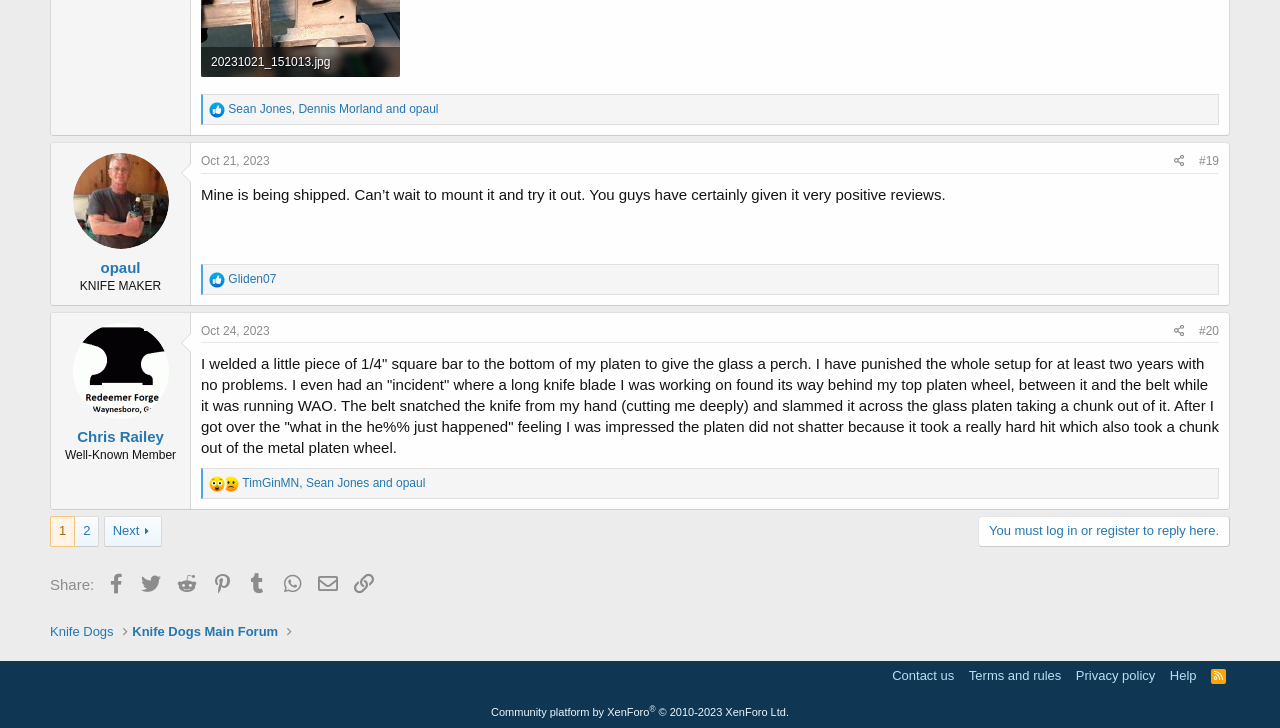Can you find the bounding box coordinates for the element that needs to be clicked to execute this instruction: "Like the post"? The coordinates should be given as four float numbers between 0 and 1, i.e., [left, top, right, bottom].

[0.163, 0.14, 0.176, 0.162]